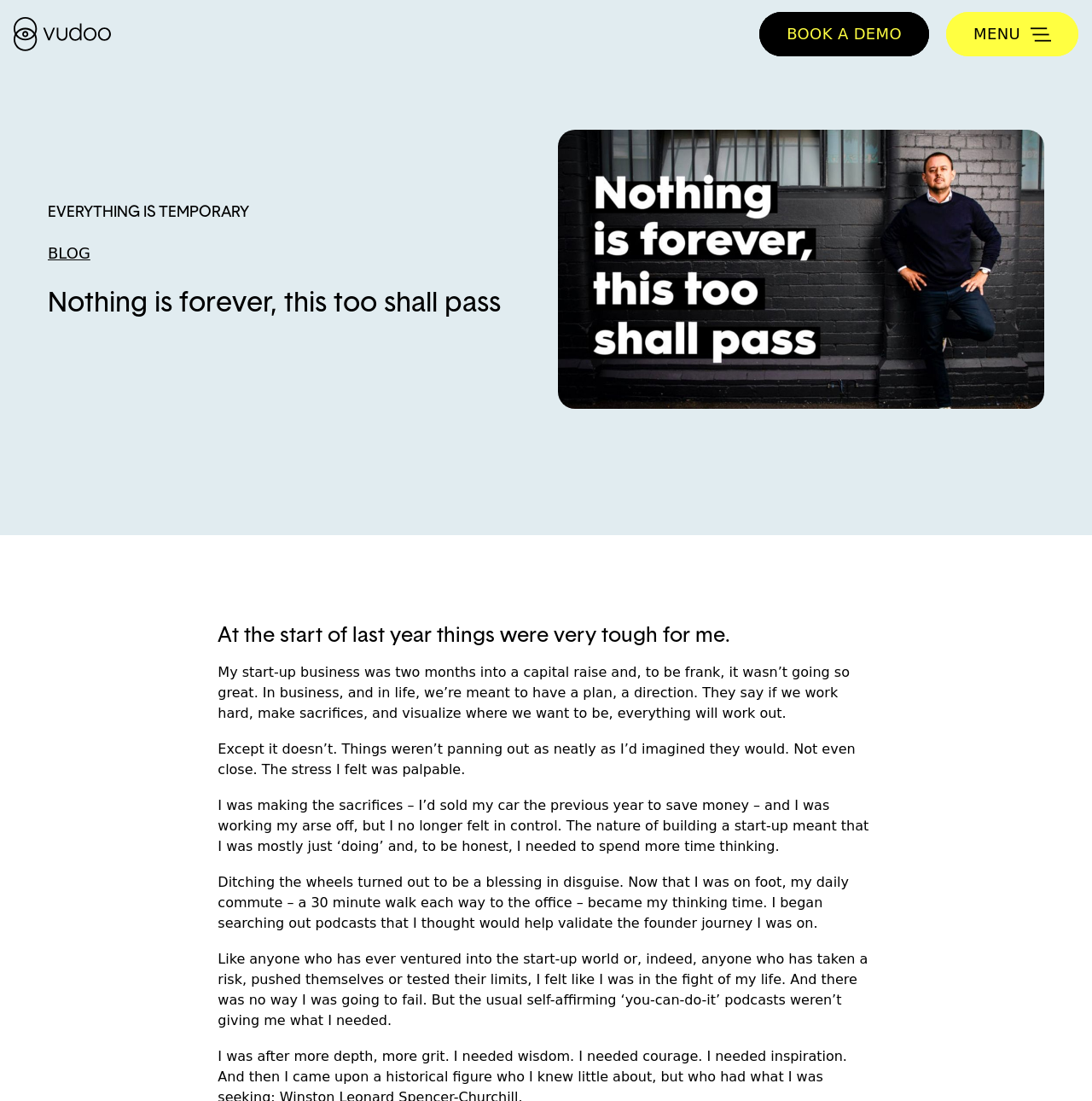What is the author's current situation?
Give a detailed response to the question by analyzing the screenshot.

The author is struggling with their startup business, which is two months into a capital raise and not going well. This is evident from the text 'My start-up business was two months into a capital raise and, to be frank, it wasn’t going so great.'